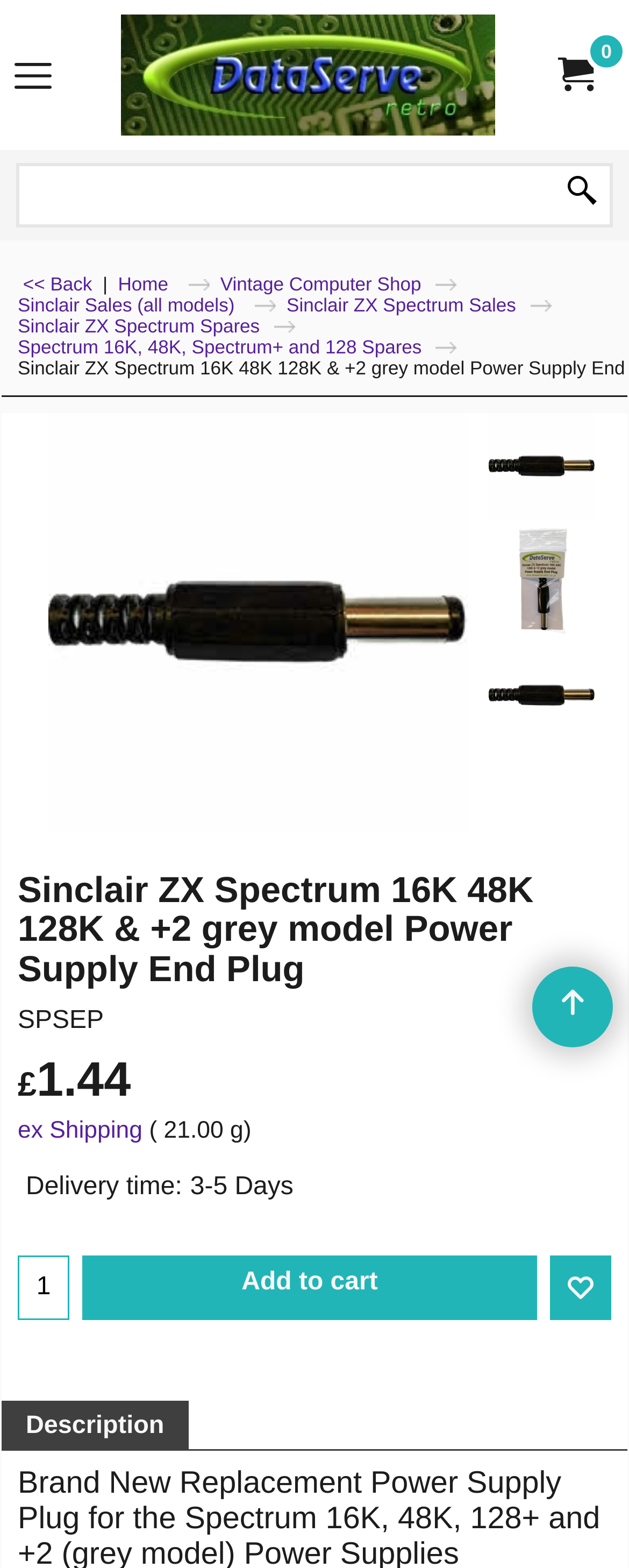Identify the bounding box for the given UI element using the description provided. Coordinates should be in the format (top-left x, top-left y, bottom-right x, bottom-right y) and must be between 0 and 1. Here is the description: name="IP340"

[0.777, 0.263, 0.946, 0.332]